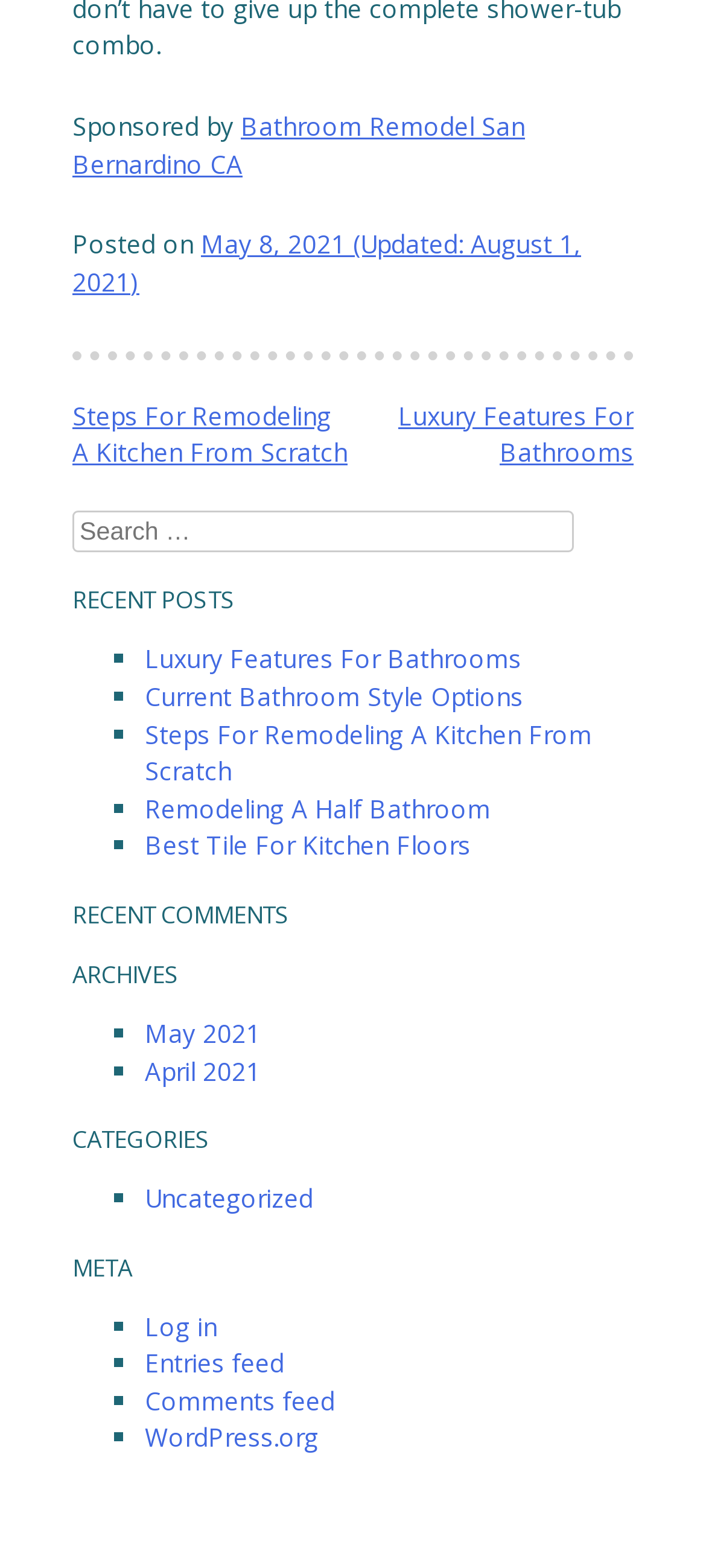Using the information in the image, give a comprehensive answer to the question: 
What is the last item in the 'META' section?

I looked at the 'META' section and found the last item, which is a link to 'WordPress.org'.